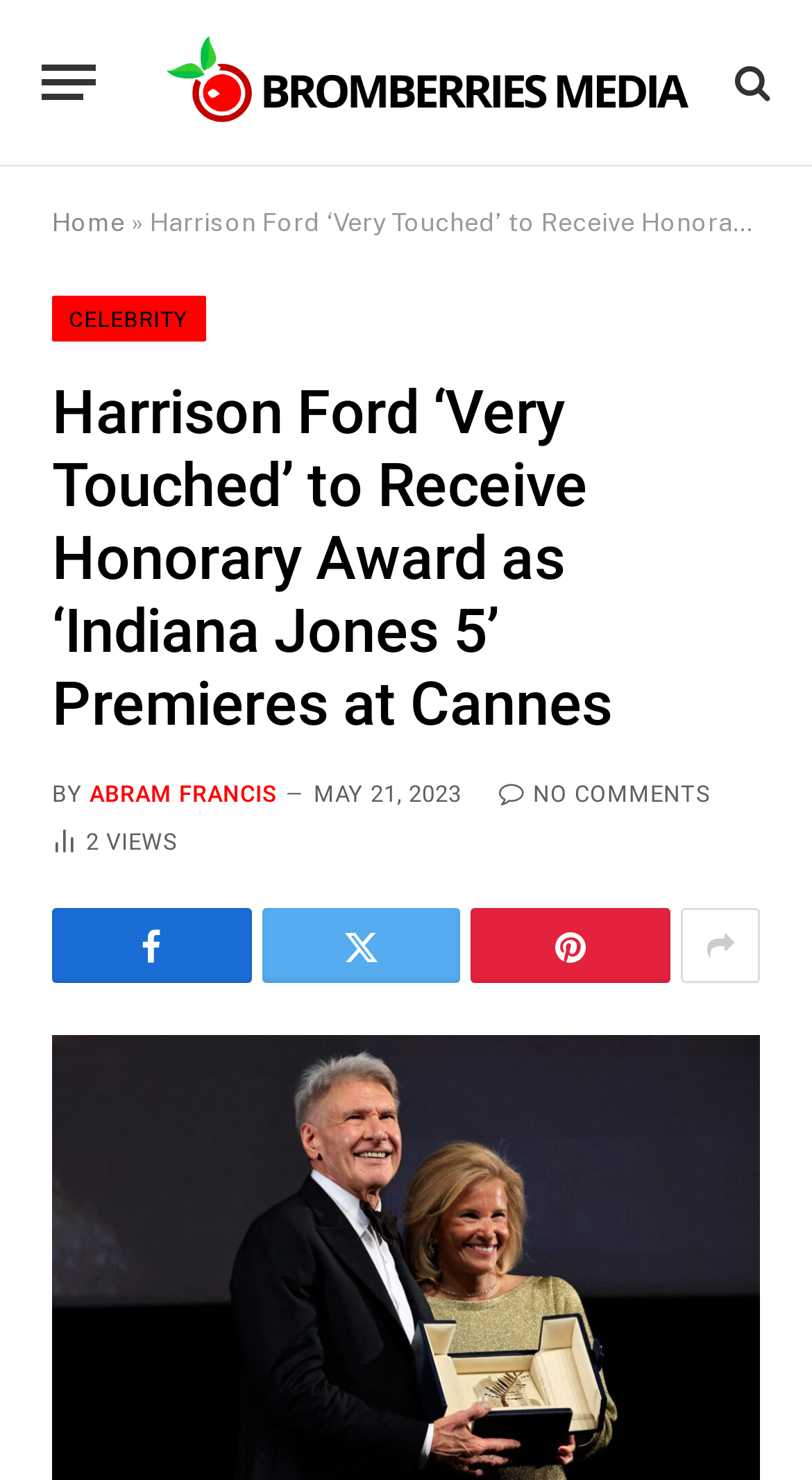Provide the text content of the webpage's main heading.

Harrison Ford ‘Very Touched’ to Receive Honorary Award as ‘Indiana Jones 5’ Premieres at Cannes